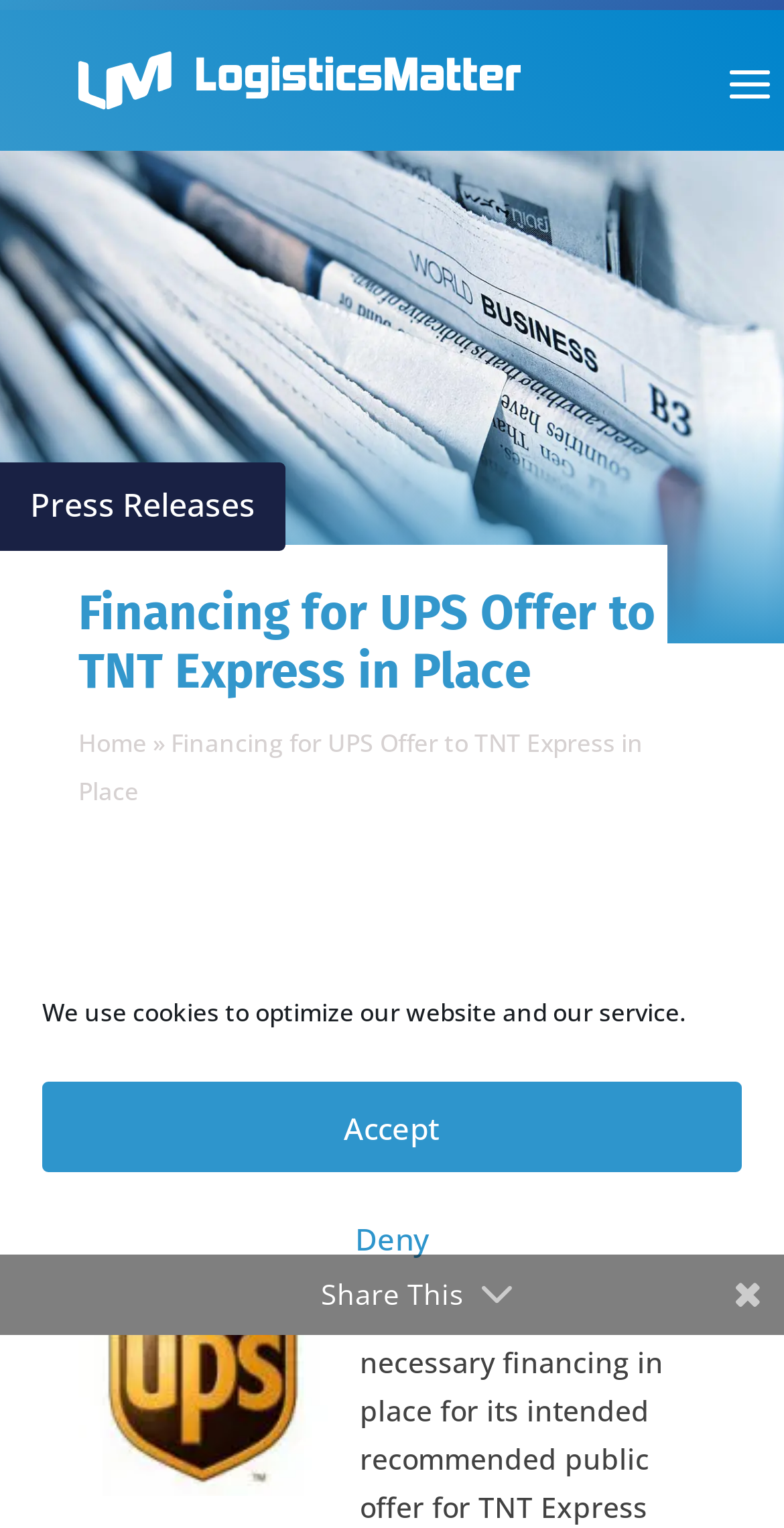What is the name of the image file on this webpage?
Based on the image, give a one-word or short phrase answer.

UPS1251